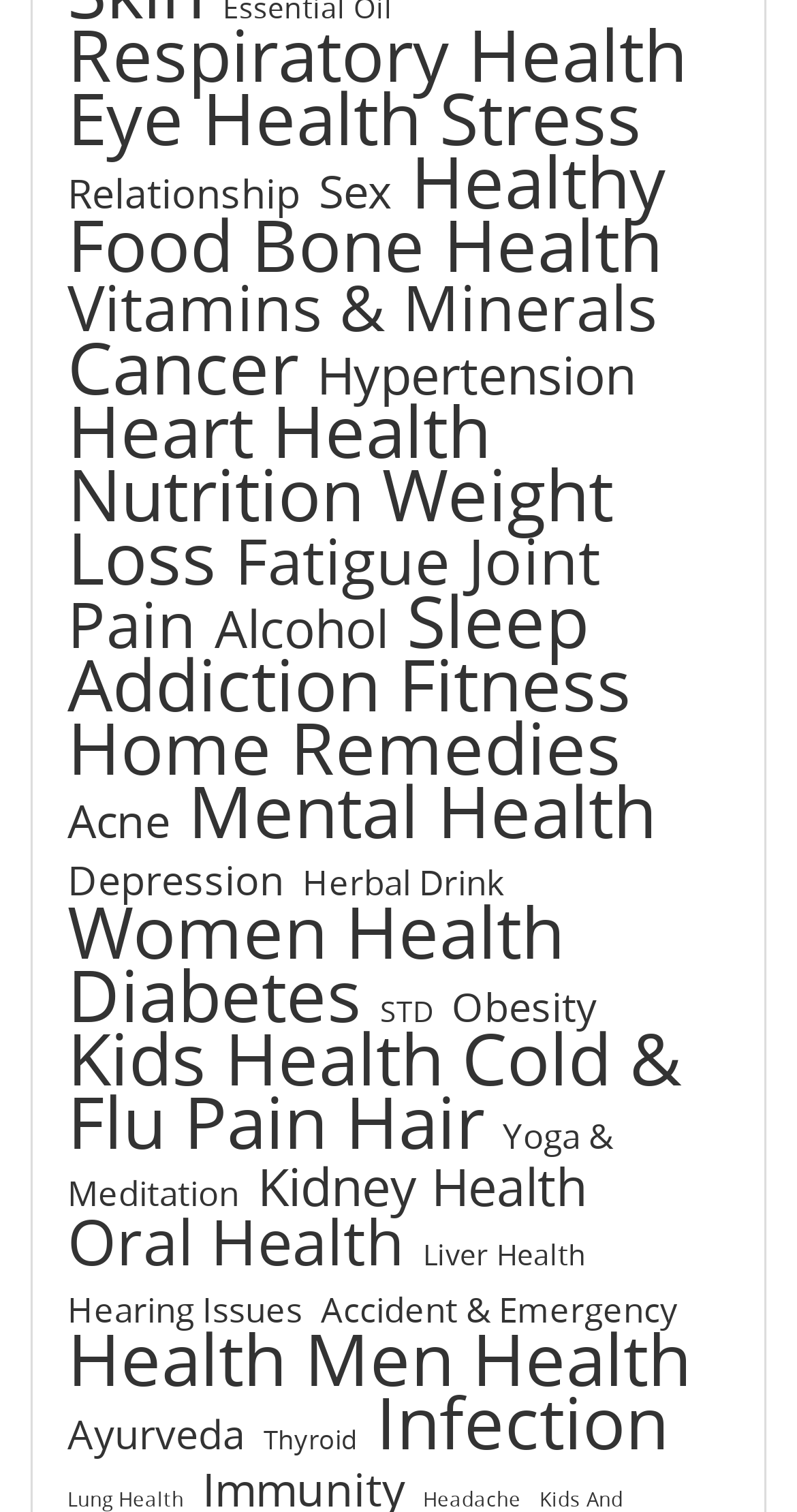What is the health topic located next to 'Eye Health'? Based on the screenshot, please respond with a single word or phrase.

Stress